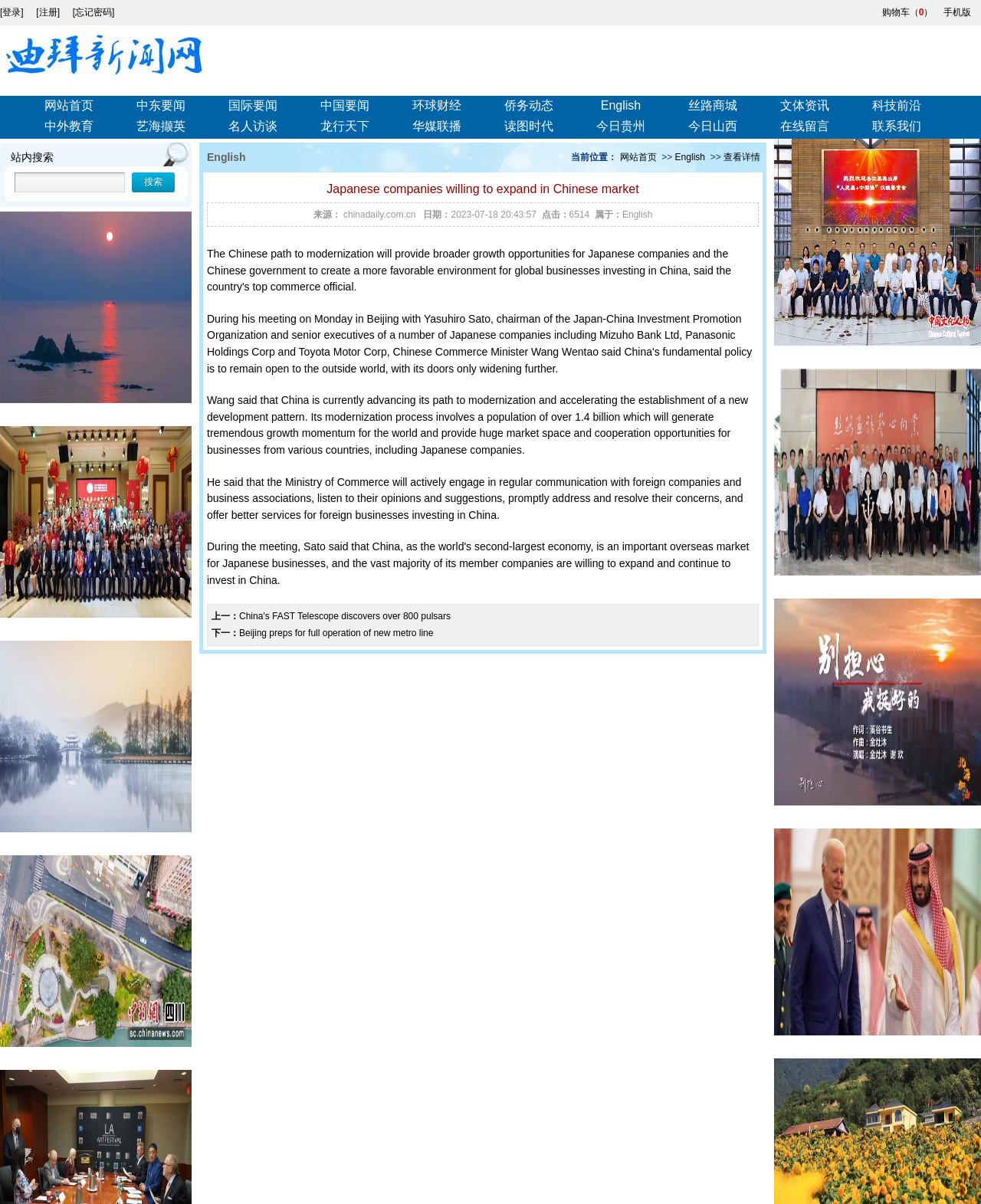What is the topic of the article?
Respond with a short answer, either a single word or a phrase, based on the image.

Japanese companies in Chinese market